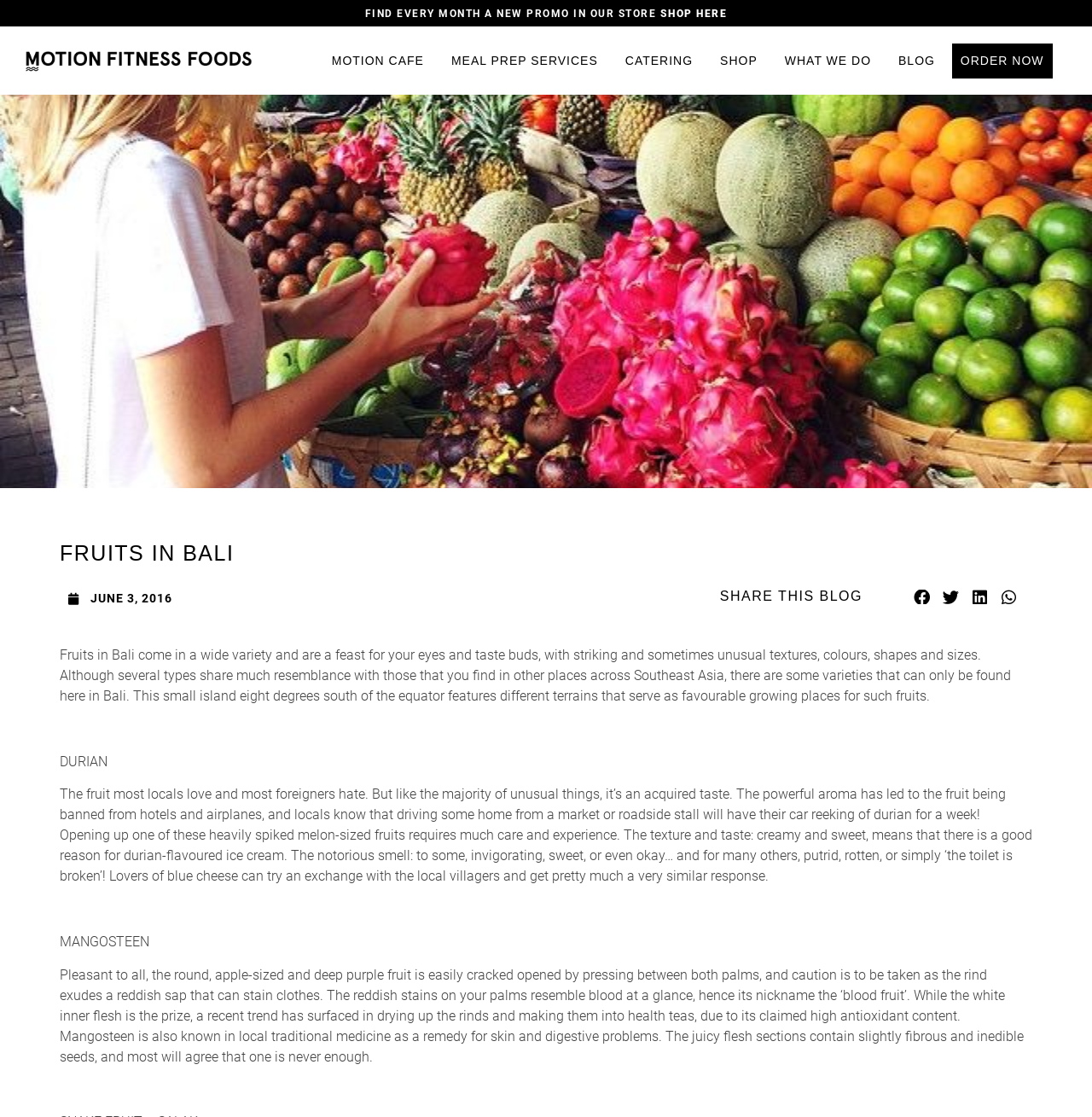Please identify the bounding box coordinates of the element on the webpage that should be clicked to follow this instruction: "Read the blog post from June 3, 2016". The bounding box coordinates should be given as four float numbers between 0 and 1, formatted as [left, top, right, bottom].

[0.062, 0.528, 0.158, 0.544]